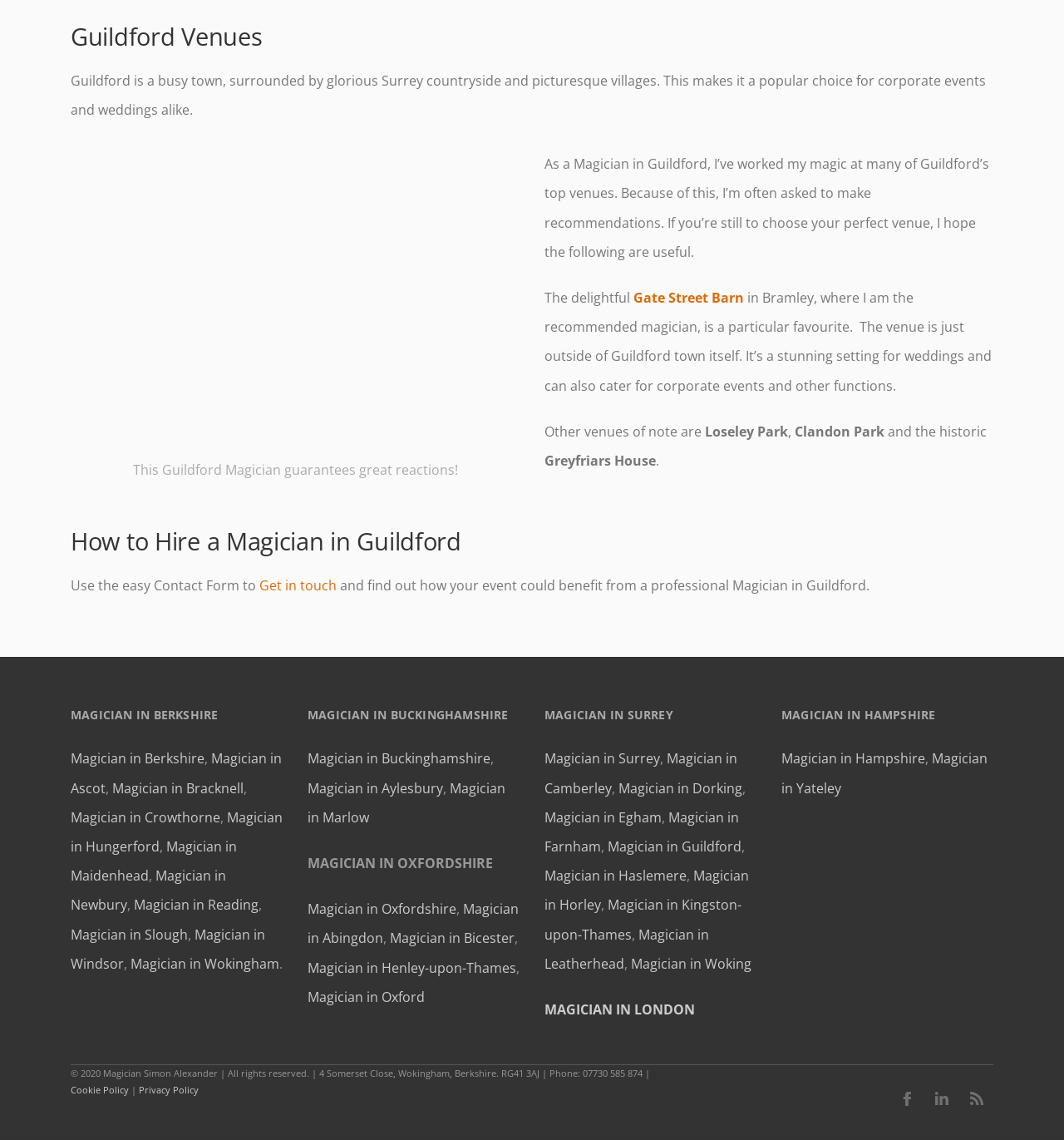Provide a short answer to the following question with just one word or phrase: What is the phone number of the magician?

07730 585 874